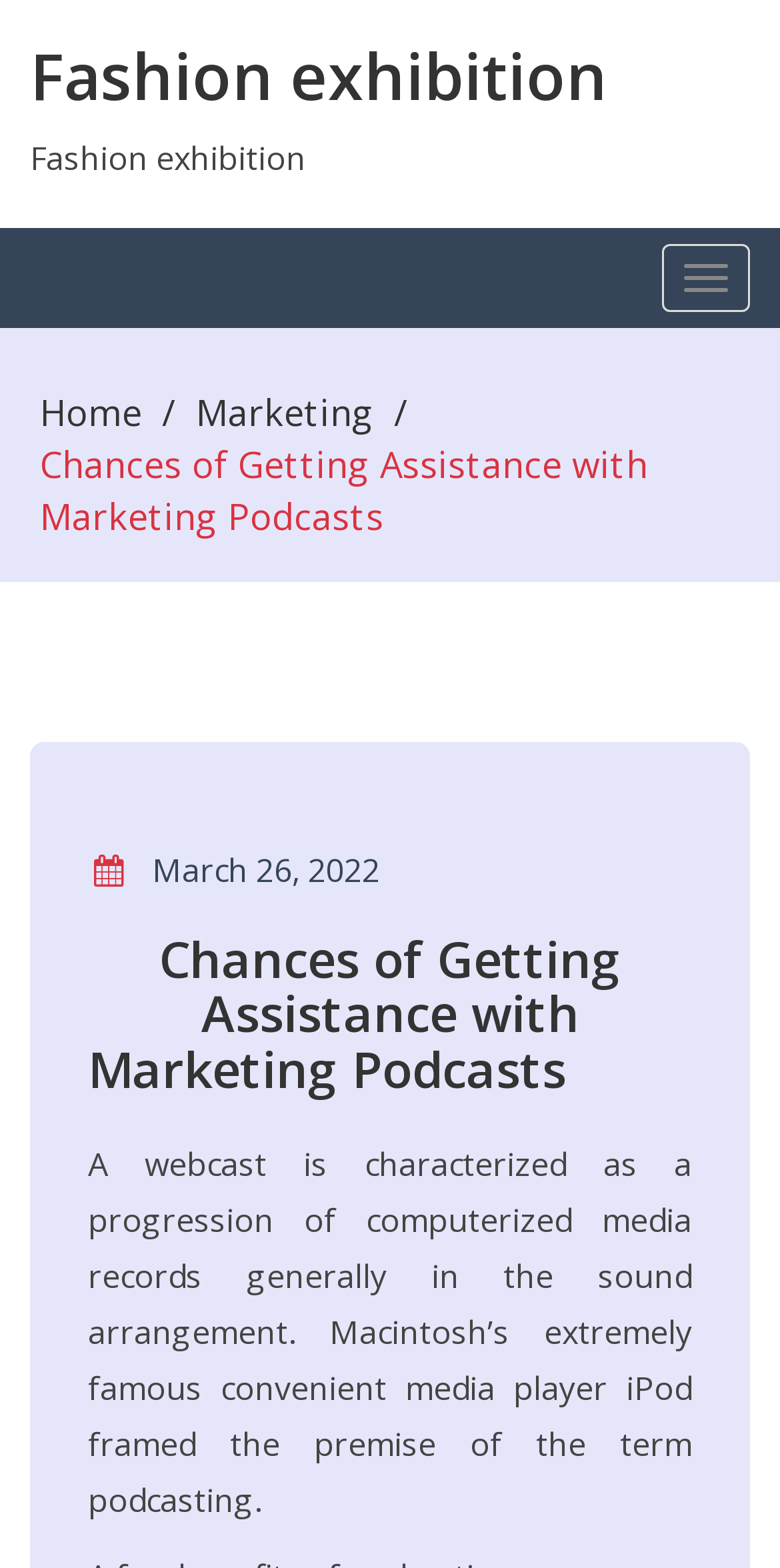Give a short answer using one word or phrase for the question:
What is the format of the media records in a webcast?

Sound arrangement